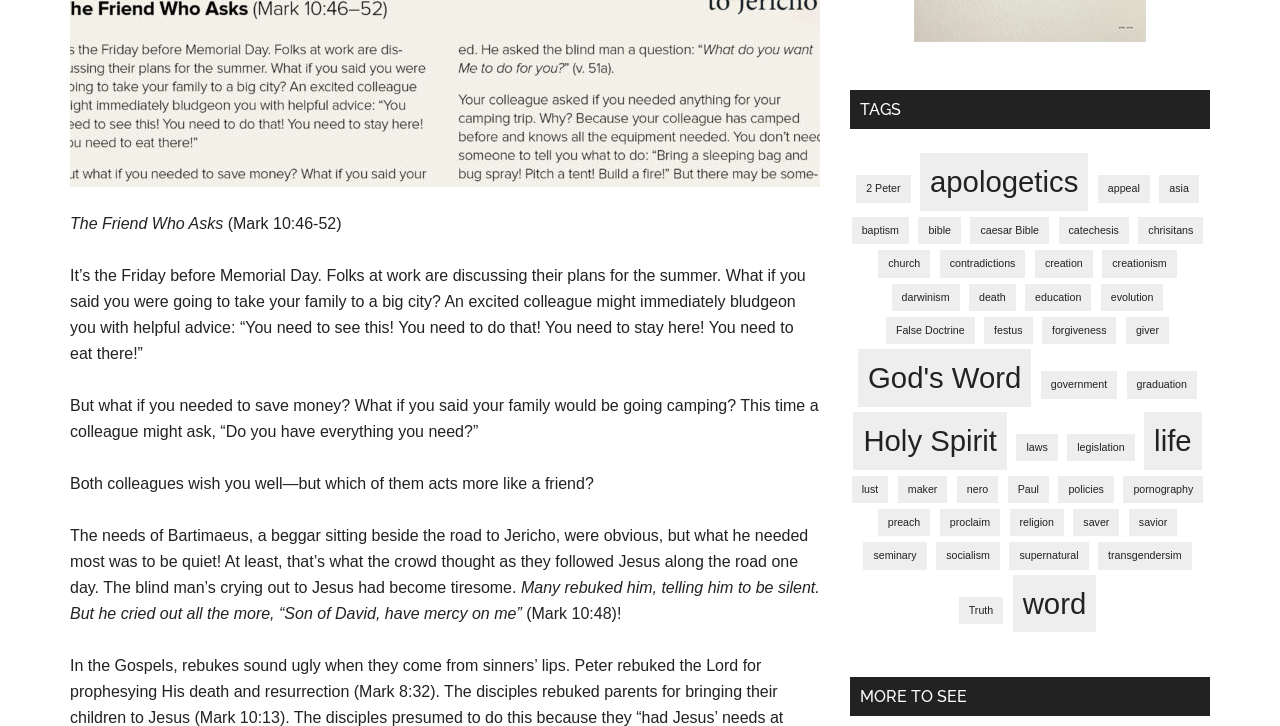Given the element description "2 Peter" in the screenshot, predict the bounding box coordinates of that UI element.

[0.669, 0.242, 0.711, 0.279]